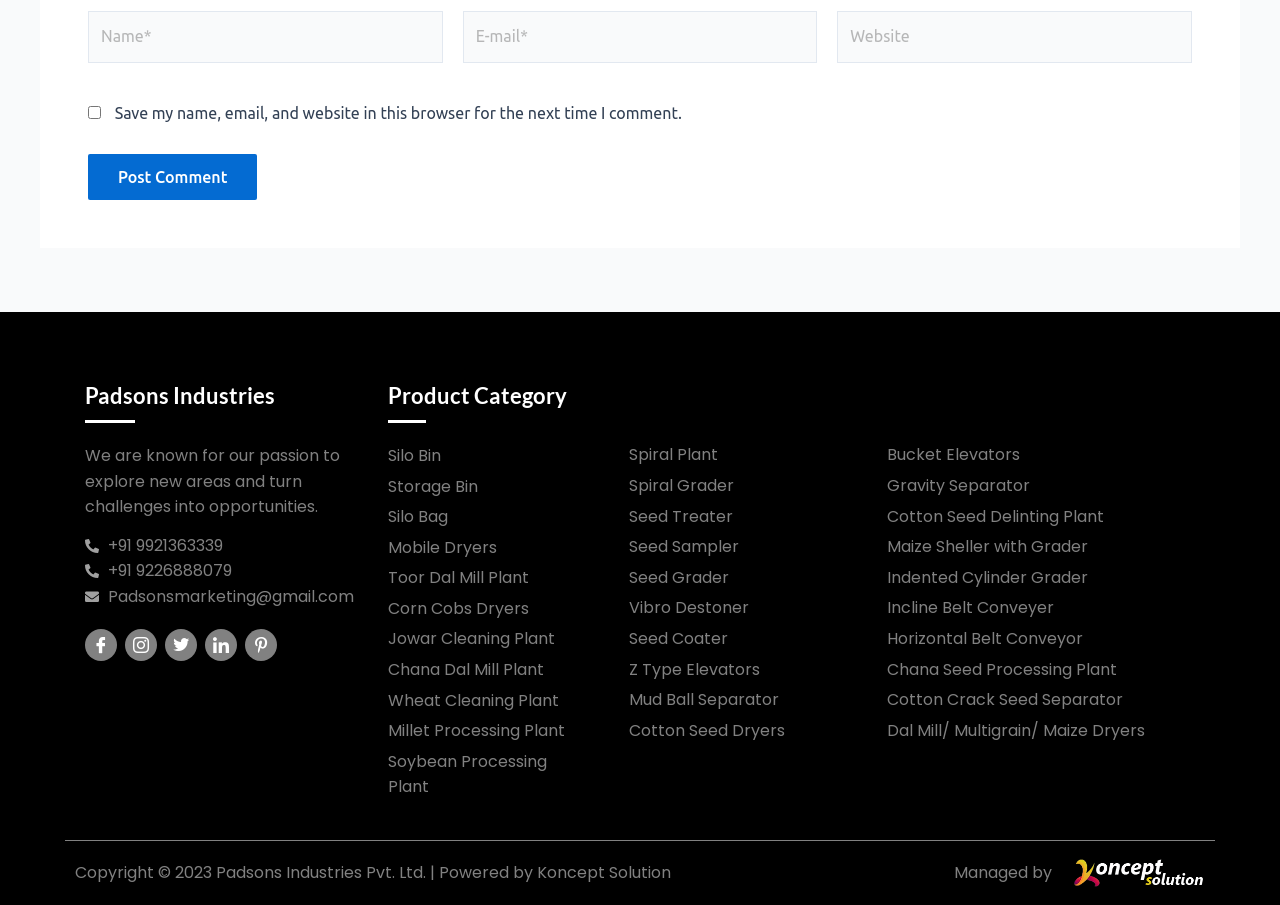Please give a concise answer to this question using a single word or phrase: 
What is the purpose of the comment form?

To post a comment